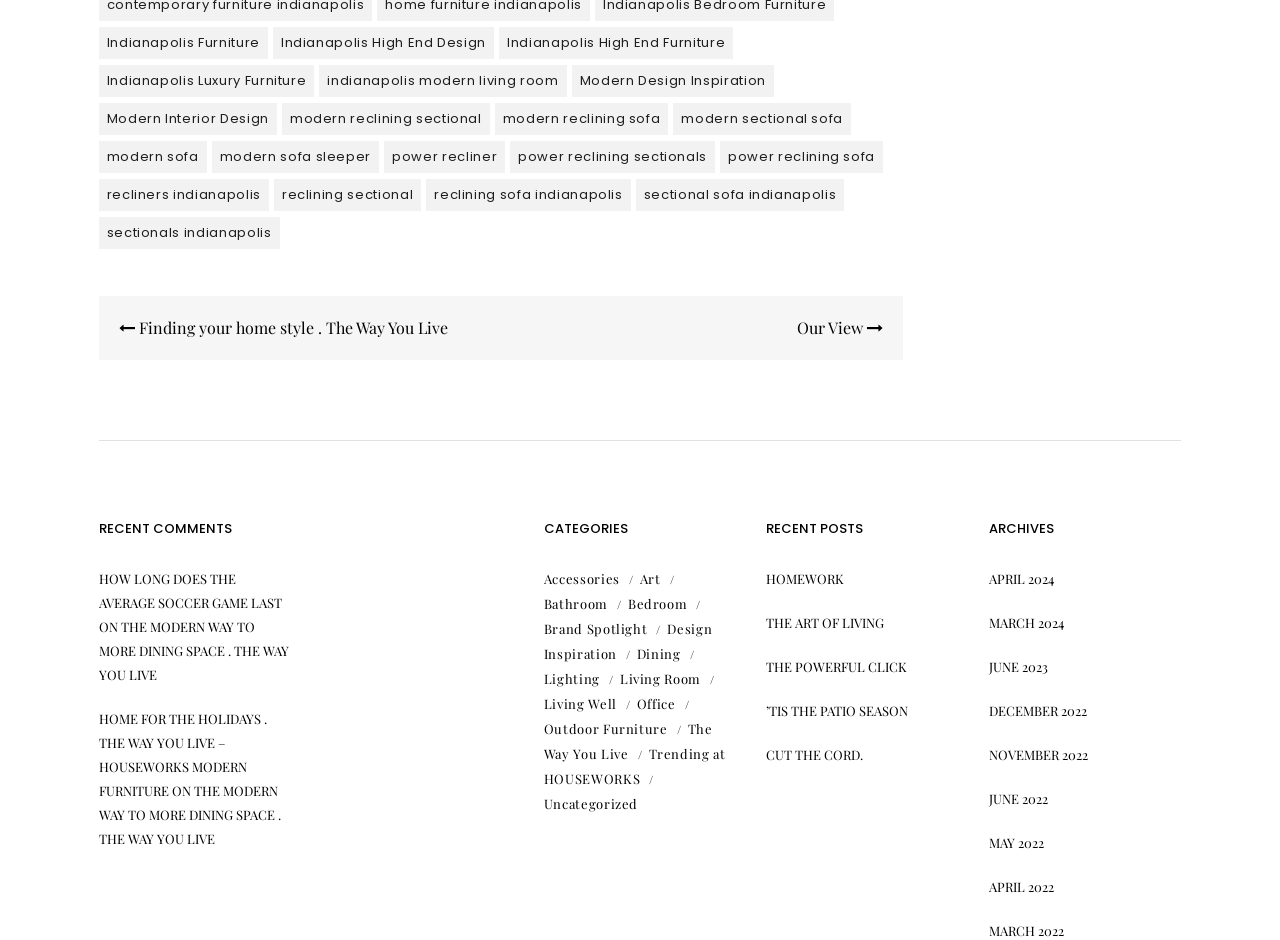Find the bounding box coordinates for the area that must be clicked to perform this action: "Read 'HOME FOR THE HOLIDAYS. THE WAY YOU LIVE – HOUSEWORKS MODERN FURNITURE'".

[0.077, 0.755, 0.208, 0.85]